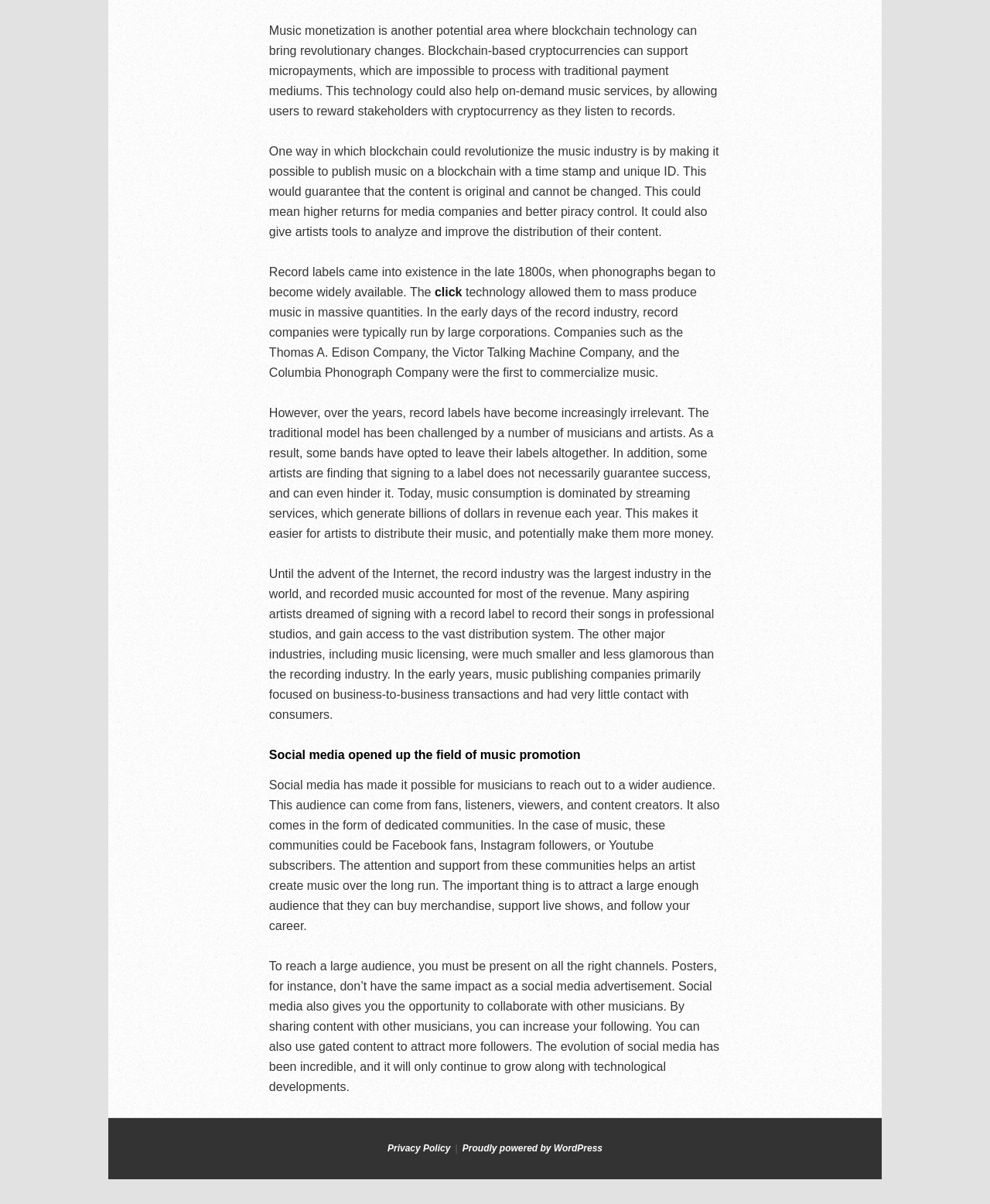What is the current dominant form of music consumption?
Look at the screenshot and provide an in-depth answer.

The webpage states that music consumption is currently dominated by streaming services, which generate billions of dollars in revenue each year, making it easier for artists to distribute their music and potentially earn more money.